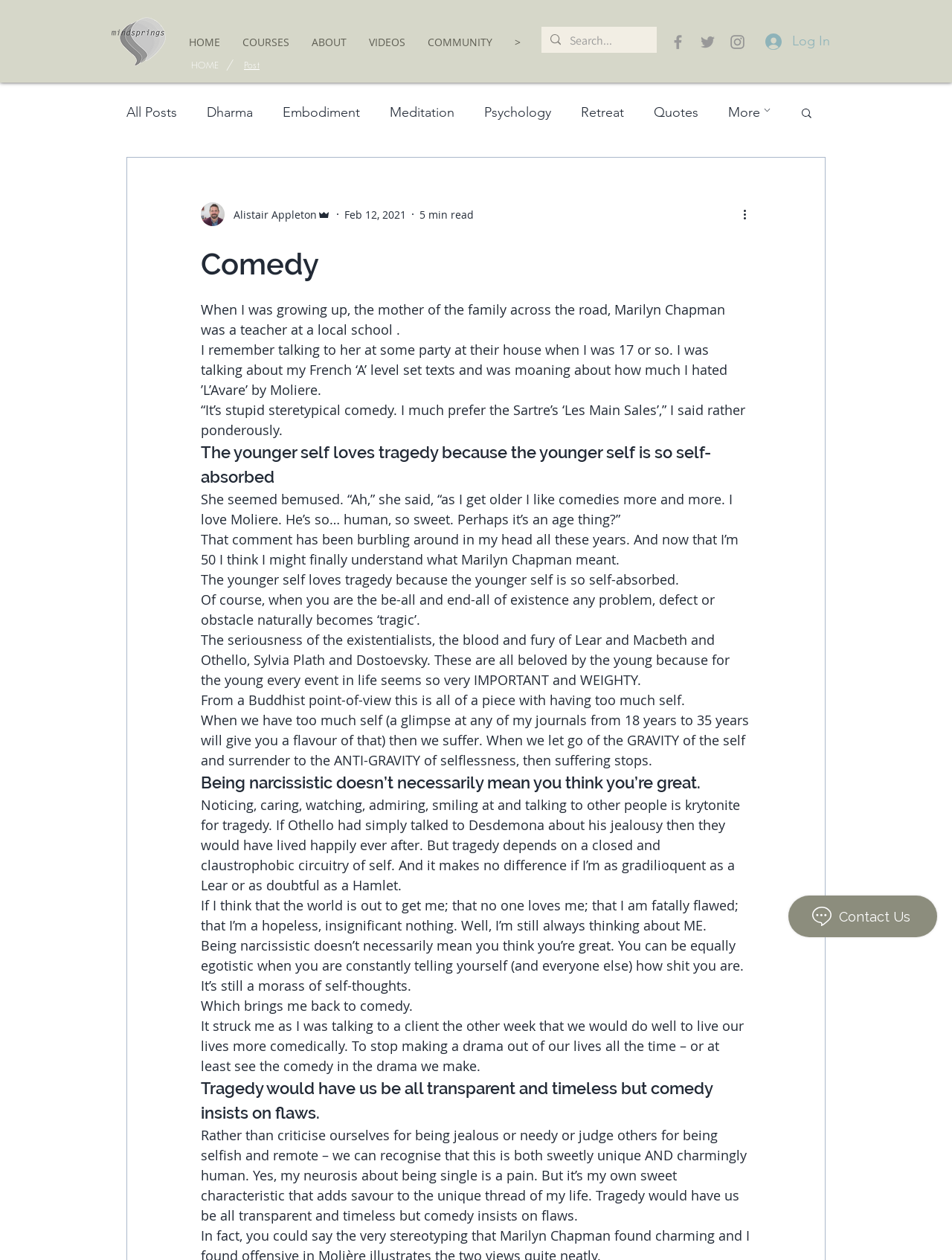Identify the bounding box coordinates of the section that should be clicked to achieve the task described: "View all posts".

[0.133, 0.083, 0.186, 0.096]